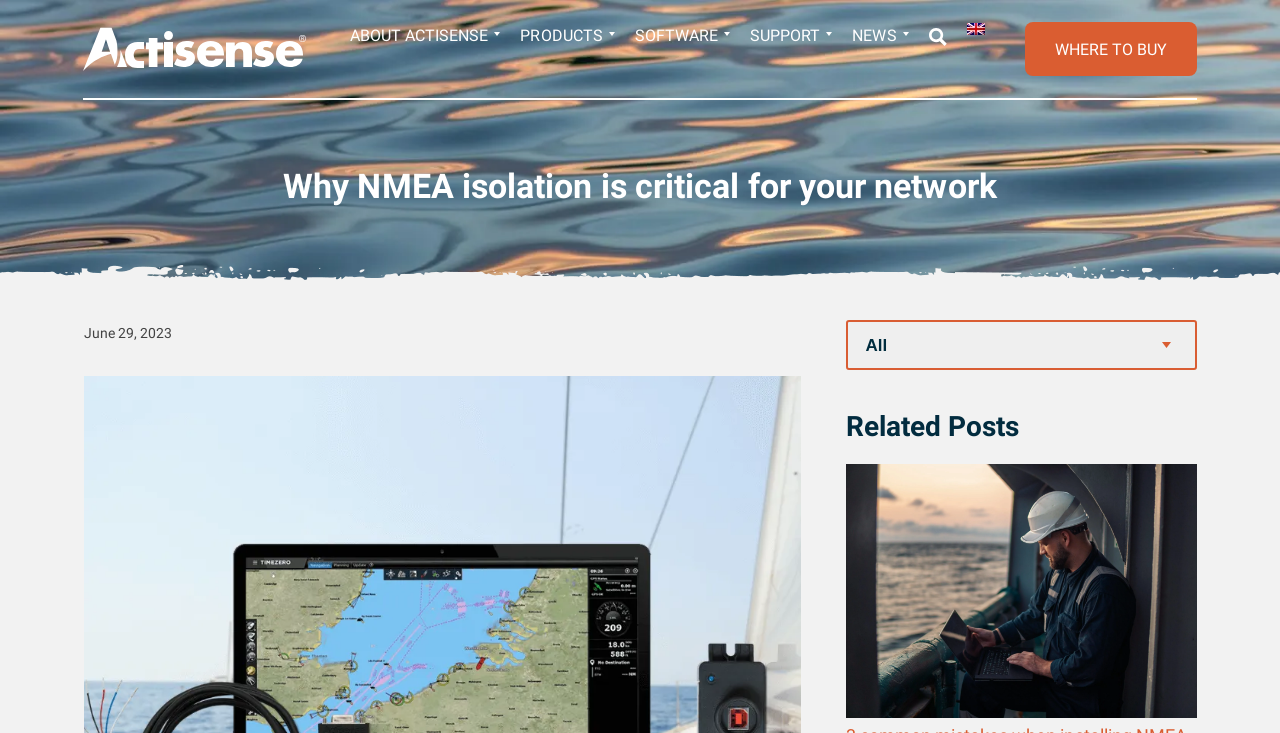Provide the bounding box coordinates of the HTML element this sentence describes: "Software". The bounding box coordinates consist of four float numbers between 0 and 1, i.e., [left, top, right, bottom].

[0.496, 0.035, 0.57, 0.116]